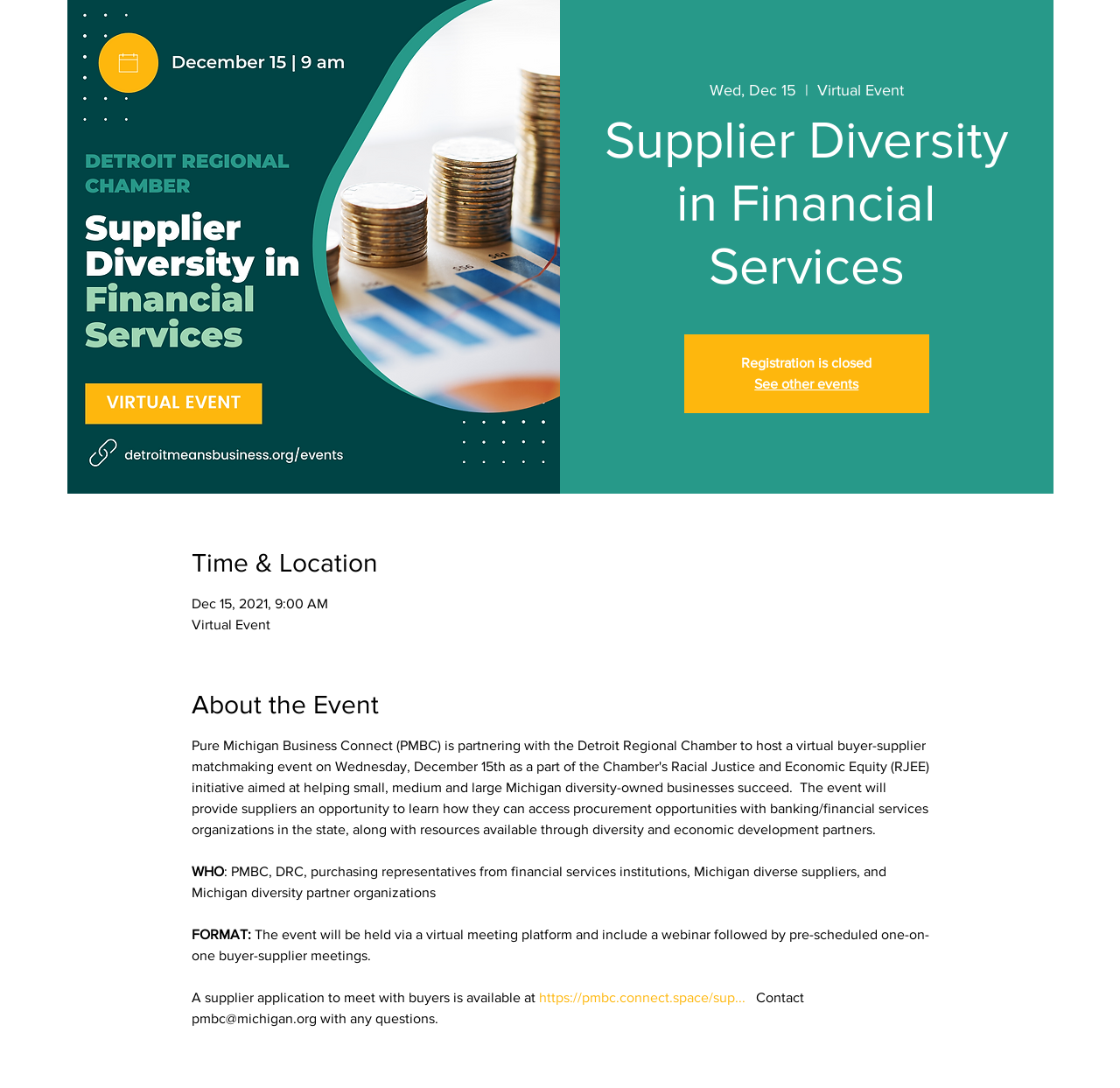What is the format of the event?
Please answer the question with a detailed and comprehensive explanation.

I found the format of the event by reading the StaticText element with the content 'FORMAT:' and the following description 'The event will be held via a virtual meeting platform and include a webinar followed by pre-scheduled one-on-one buyer-supplier meetings.' which explains the format of the event.